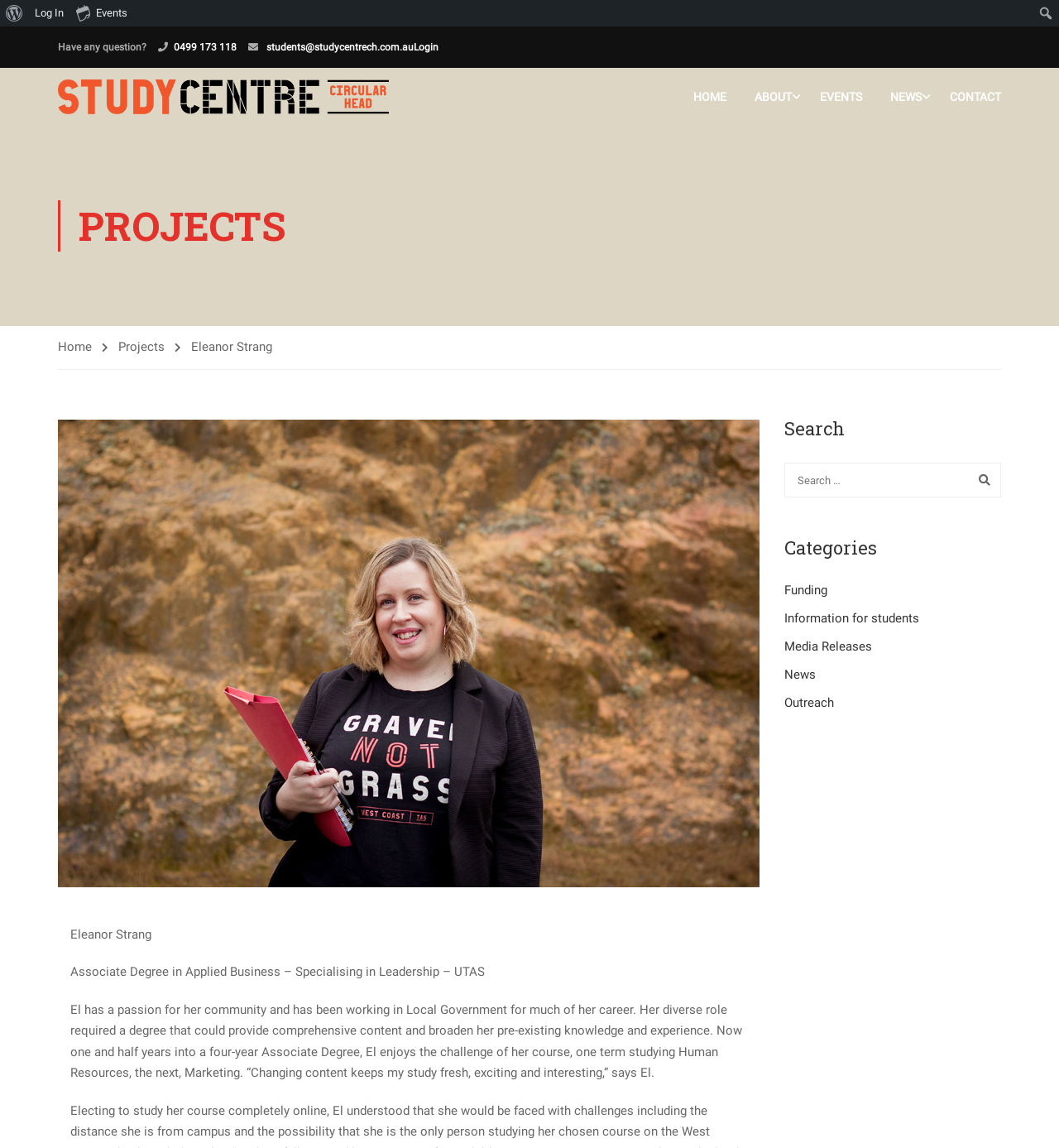Please identify the coordinates of the bounding box that should be clicked to fulfill this instruction: "View the image of playing cards".

None